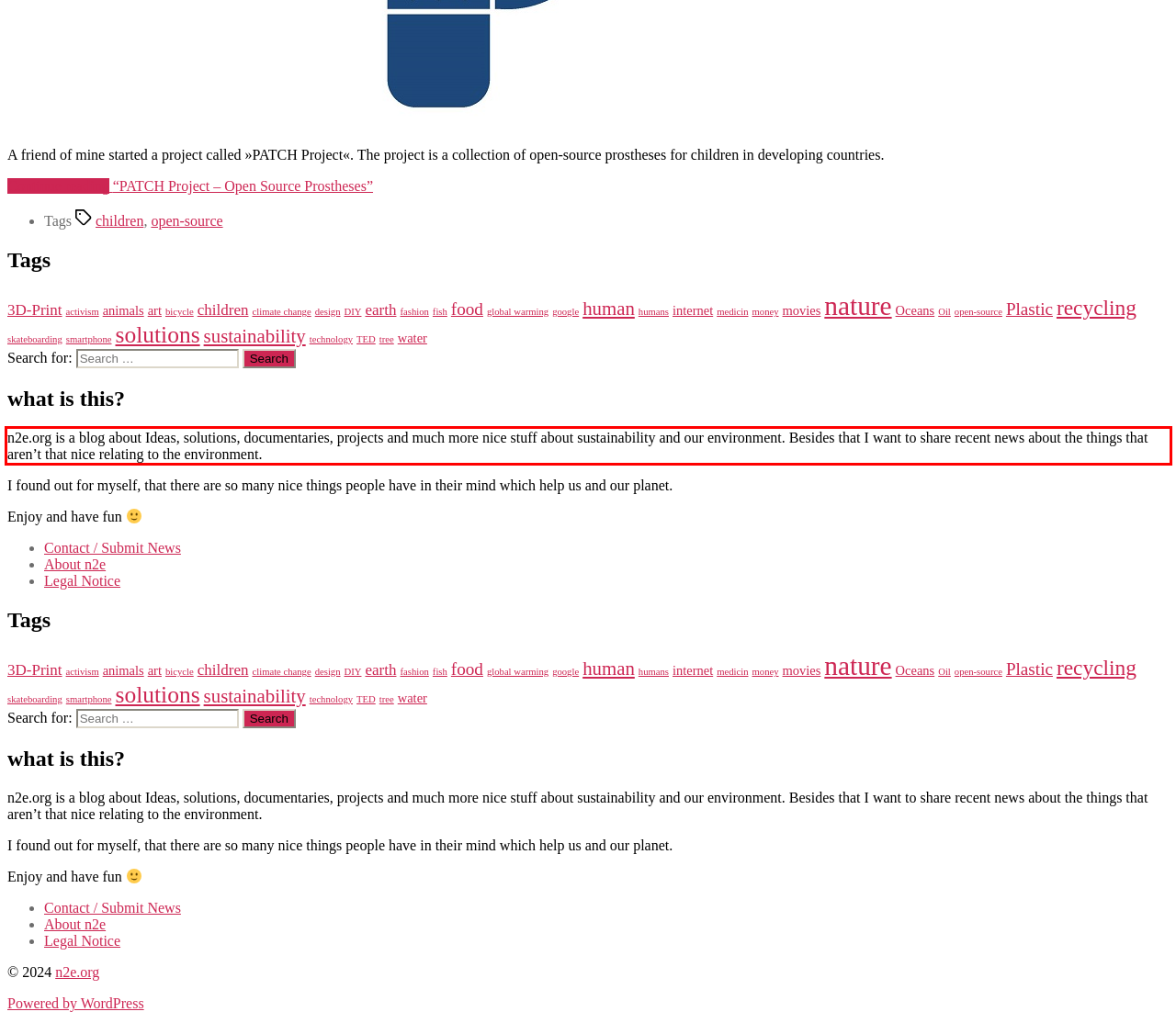Given a screenshot of a webpage, locate the red bounding box and extract the text it encloses.

n2e.org is a blog about Ideas, solutions, documentaries, projects and much more nice stuff about sustainability and our environment. Besides that I want to share recent news about the things that aren’t that nice relating to the environment.